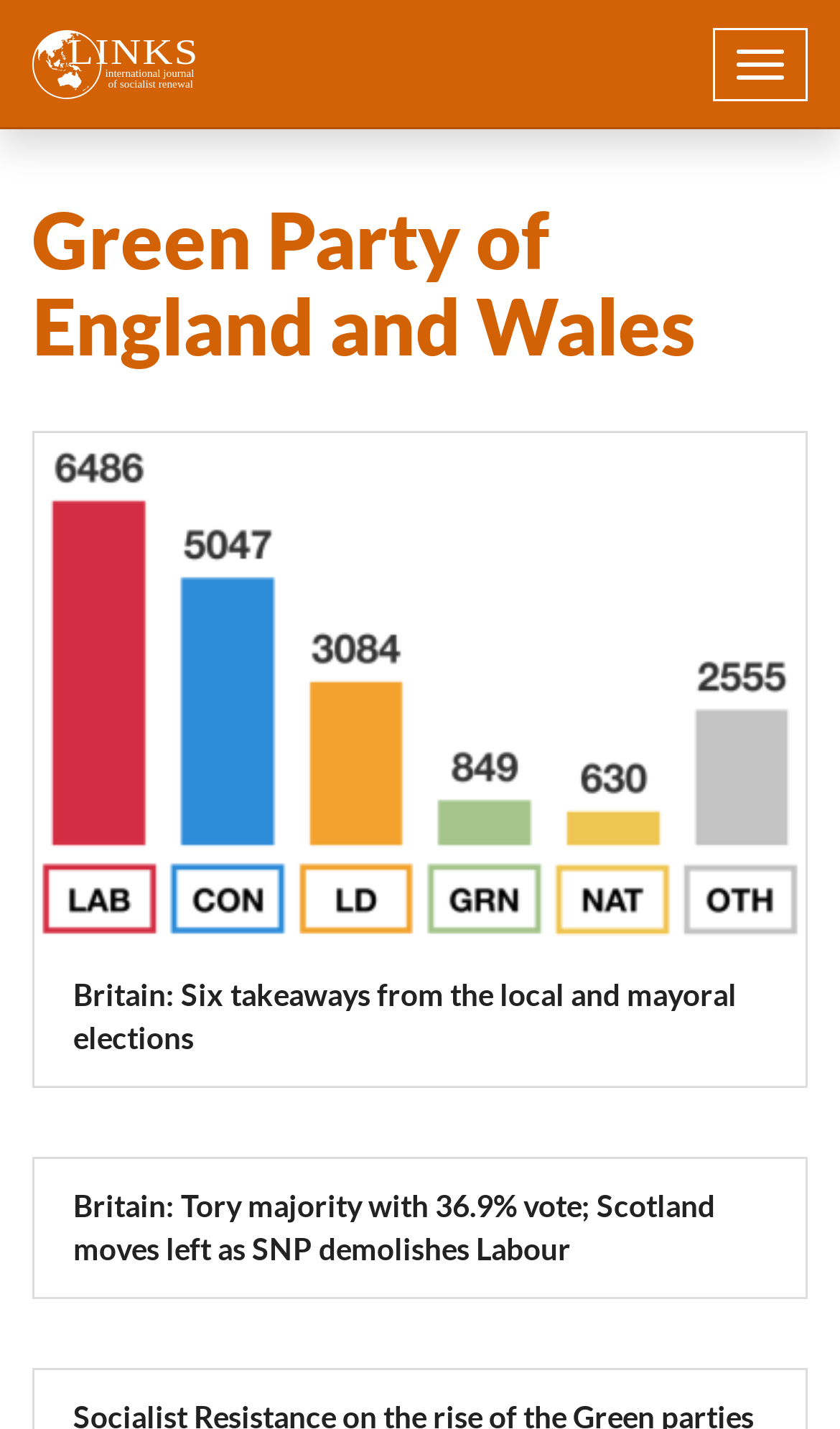Is there an image associated with the 'Home' link?
Answer the question using a single word or phrase, according to the image.

Yes